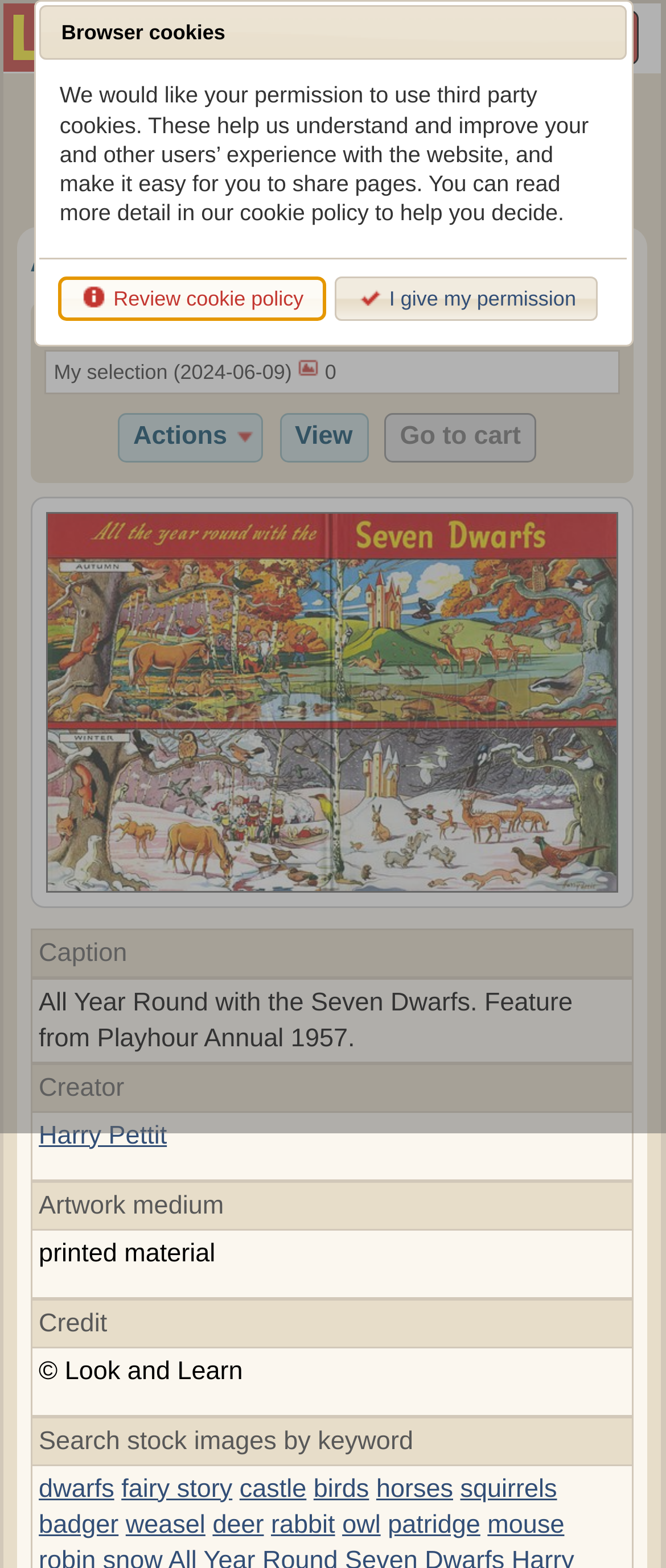From the image, can you give a detailed response to the question below:
What is the medium of the artwork?

The medium of the artwork can be found in the gridcell under the 'Artwork medium' rowheader. The text 'printed material' is located in this gridcell, indicating that the medium of the artwork is printed material.